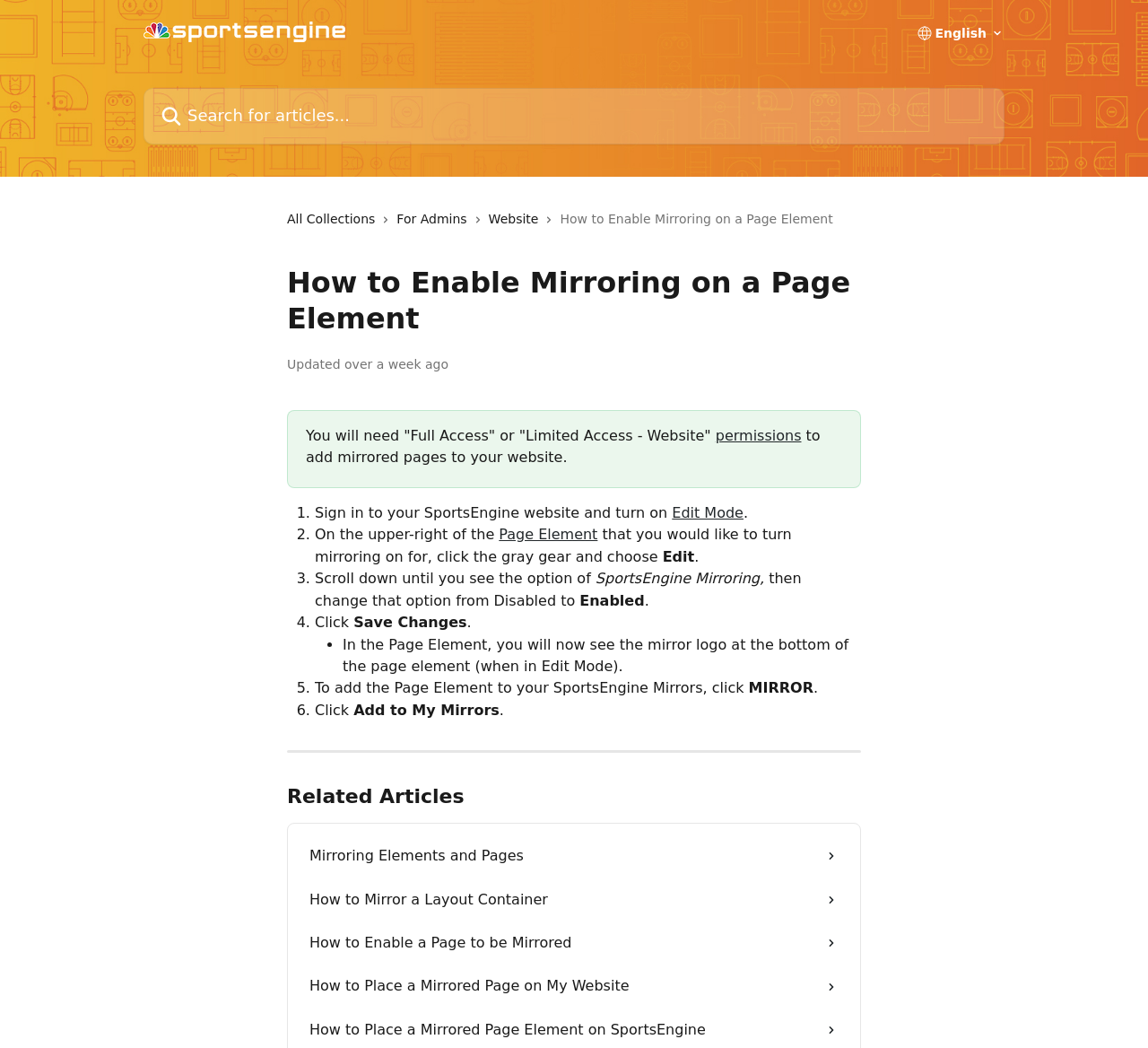Can you show the bounding box coordinates of the region to click on to complete the task described in the instruction: "Click on Edit Mode"?

[0.585, 0.481, 0.648, 0.497]